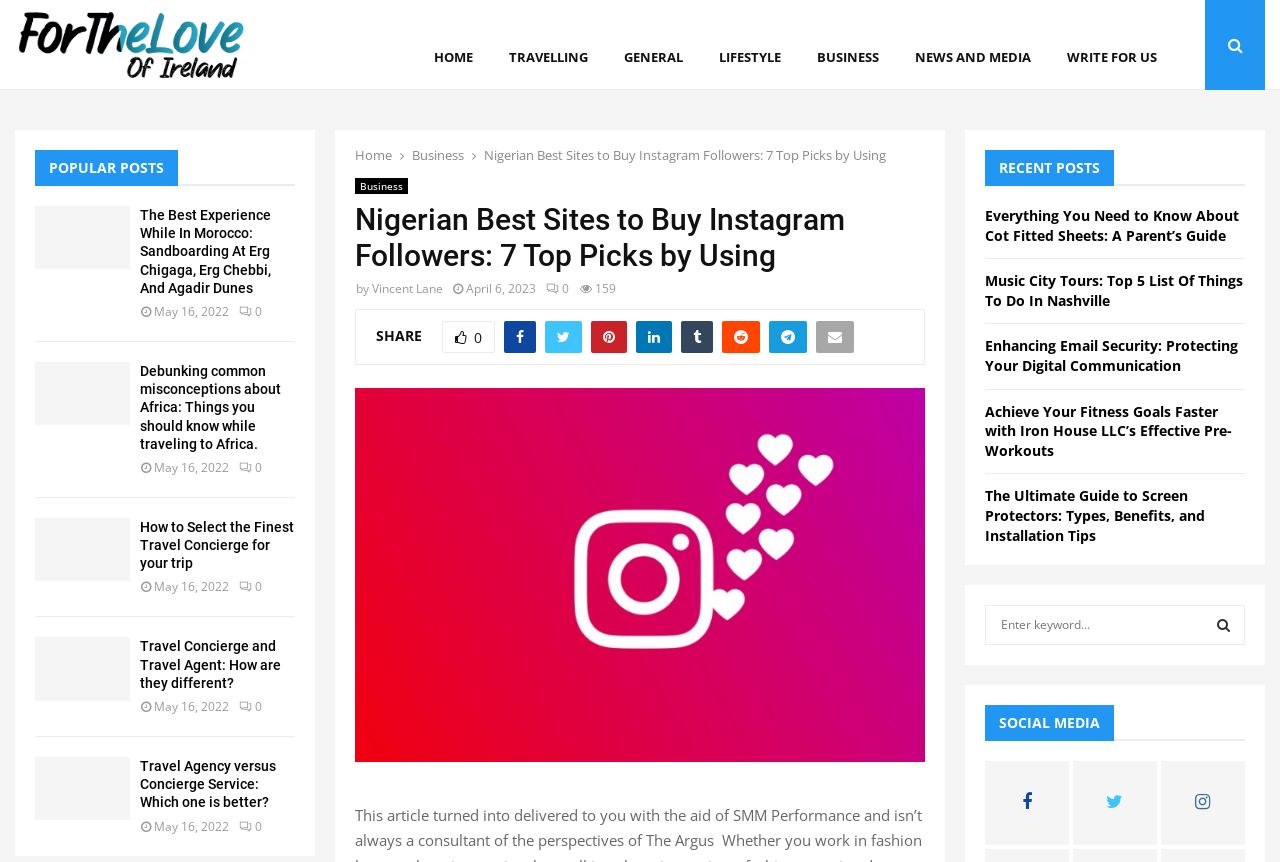Locate the primary heading on the webpage and return its text.

Nigerian Best Sites to Buy Instagram Followers: 7 Top Picks by Using 